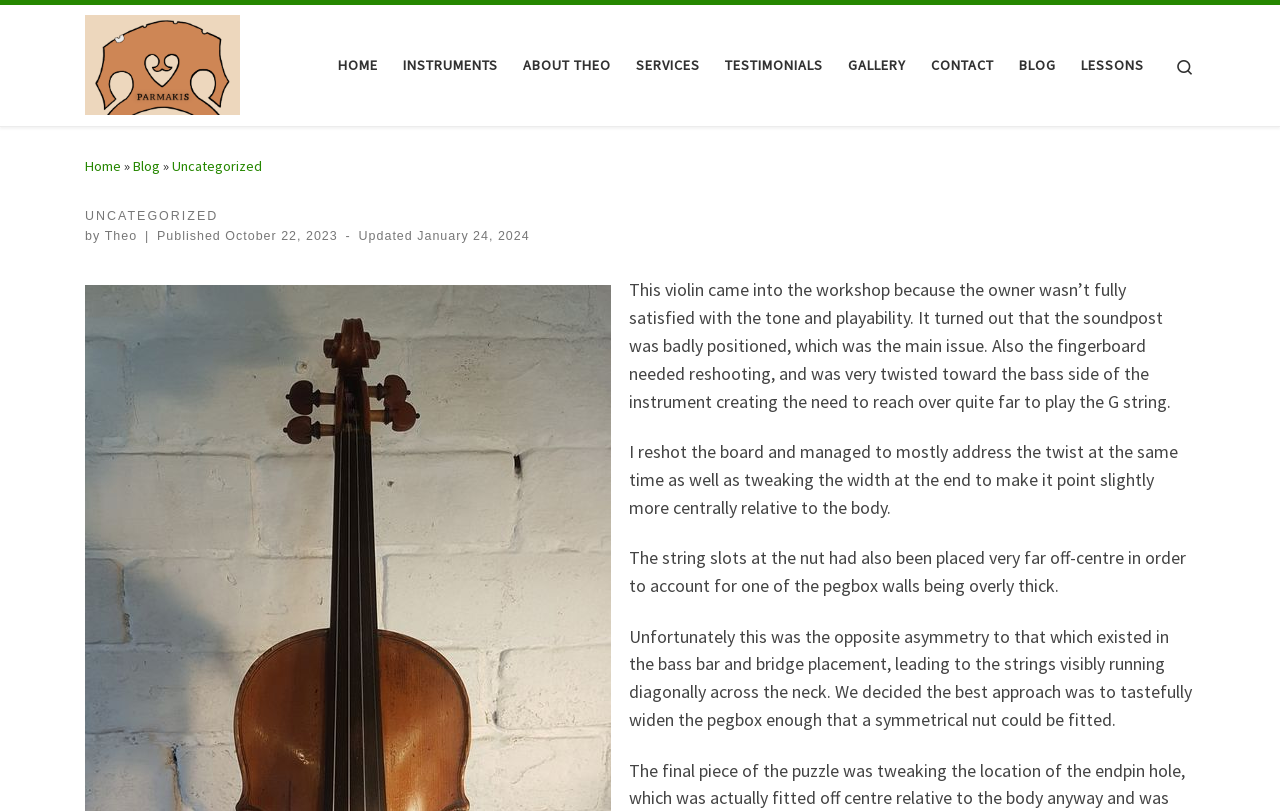Explain the features and main sections of the webpage comprehensively.

The webpage is about Parmakis Instruments, a website that appears to be a blog or a personal website of a luthier (stringed instrument maker). At the top left corner, there is a link to "Skip to content" and a logo with the text "Parmakis Instruments" and an image of a back home icon. 

Below the logo, there is a navigation menu with links to different sections of the website, including "HOME", "INSTRUMENTS", "ABOUT THEO", "SERVICES", "TESTIMONIALS", "GALLERY", "CONTACT", "BLOG", and "LESSONS". 

On the right side of the navigation menu, there is a search icon. Below the navigation menu, there is a secondary navigation menu with links to "Home", "Blog", and "Uncategorized". 

The main content of the webpage is a blog post about a violin repair. The post has a title "UNCATEGORIZED" and is written by "Theo" and published on "October 22, 2023", and updated on "January 24, 2024". The post describes the process of repairing a violin, including reshooting the fingerboard, adjusting the soundpost, and widening the pegbox to fit a symmetrical nut. The text is divided into four paragraphs, each describing a different step in the repair process.